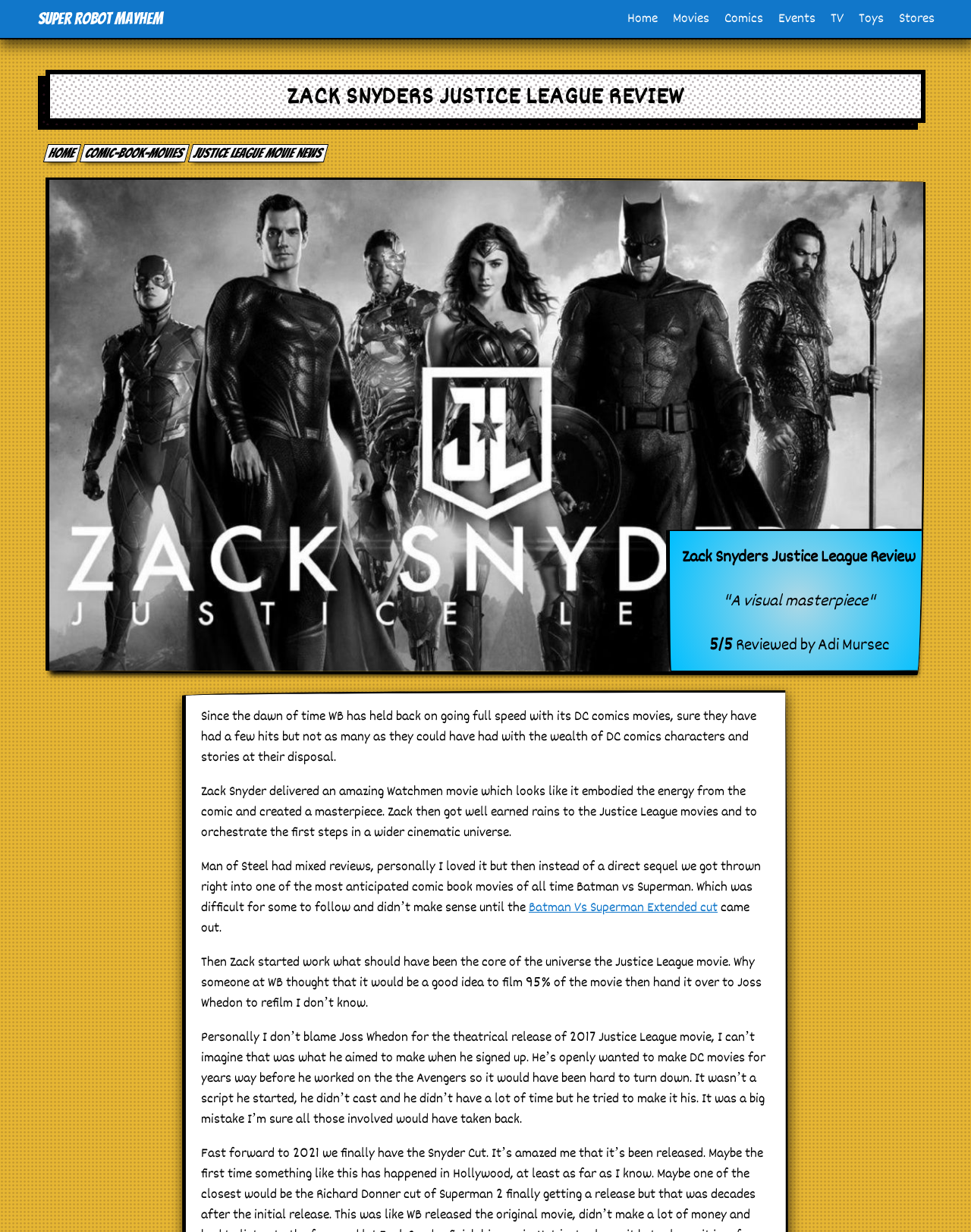Please provide a comprehensive response to the question below by analyzing the image: 
What is the name of the director who made the Watchmen movie?

The director's name can be found in the text 'Zack Snyder delivered an amazing Watchmen movie' which is describing the director's work on the Watchmen movie.